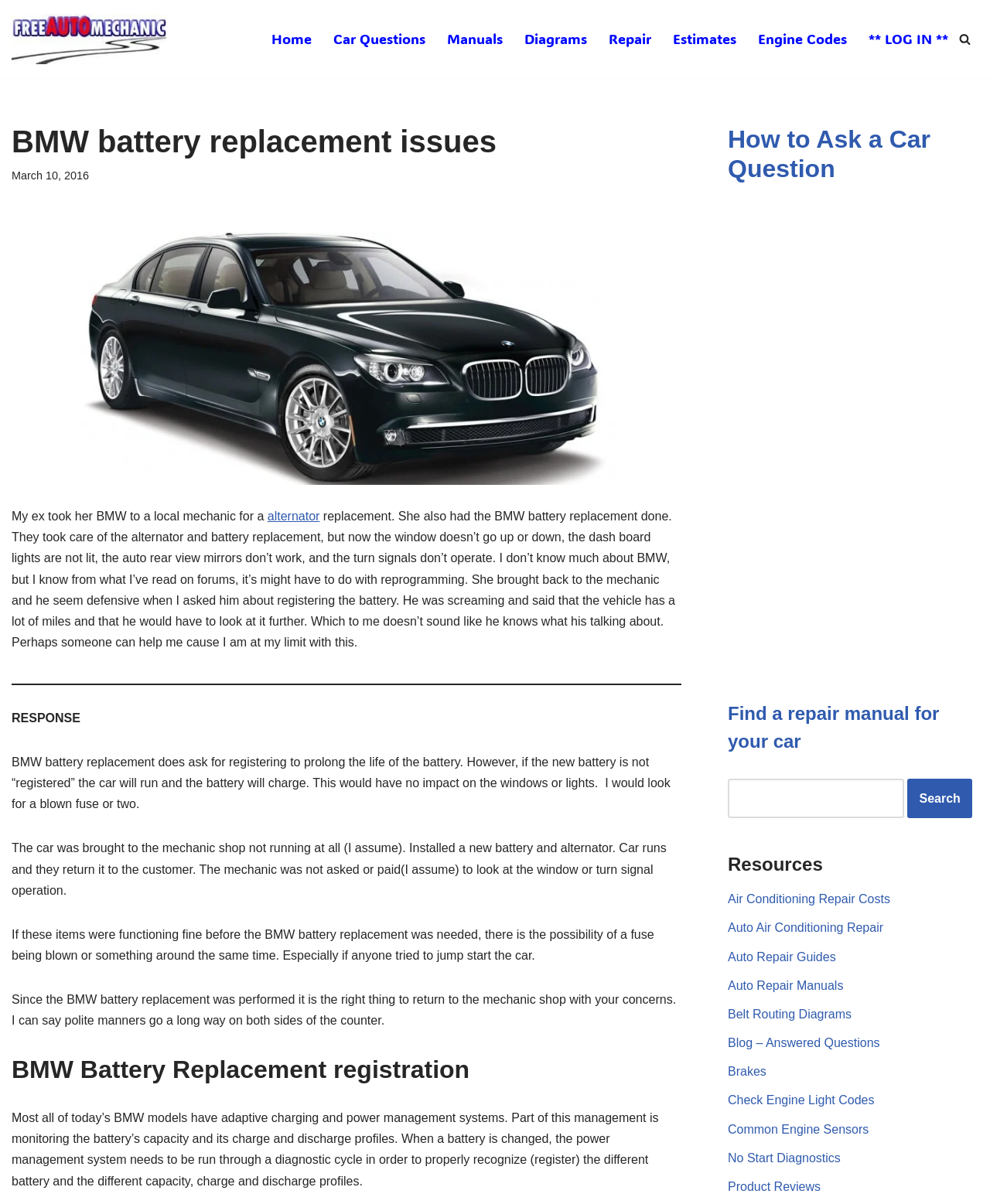Can you specify the bounding box coordinates for the region that should be clicked to fulfill this instruction: "Click on 'Home'".

[0.274, 0.023, 0.315, 0.042]